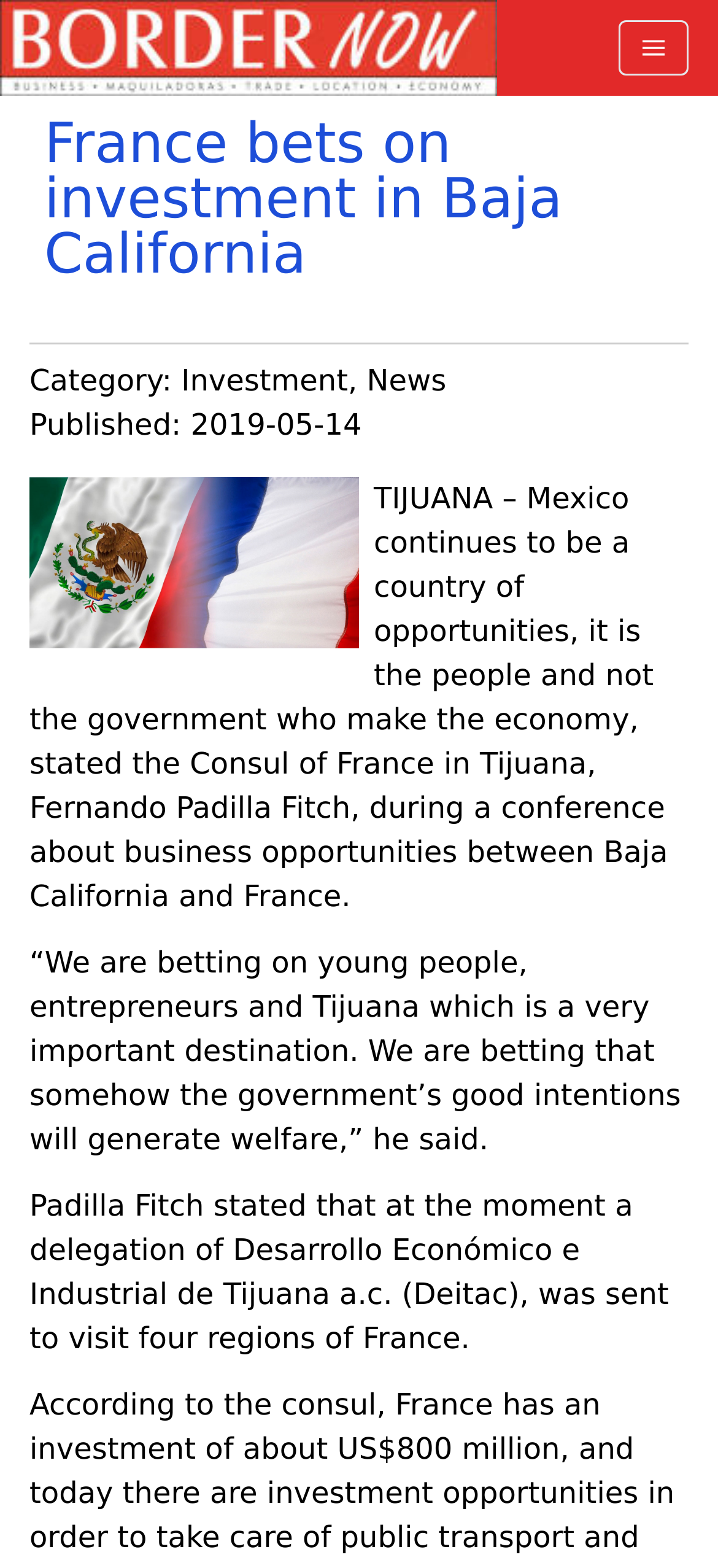Give a full account of the webpage's elements and their arrangement.

The webpage appears to be a news article about France's investment in Baja California, Mexico. At the top left of the page, there is a link to "Border-Now" accompanied by an image with the same name. To the right of this, there is a "Menu" button with an associated image. 

Below these elements, there is a prominent heading that reads "France bets on investment in Baja California". Underneath this heading, there are several links and text elements, including a category label, links to "Investment" and "News", and a publication date of May 14, 2019.

To the right of these links, there is a large image related to the article's topic. Below this image, there are three blocks of text that form the main content of the article. The first block quotes the Consul of France in Tijuana, Fernando Padilla Fitch, discussing Mexico's economy and the importance of young people and entrepreneurs. The second block continues the quote, with Padilla Fitch expressing his hopes for the government's intentions to generate welfare. The third block describes a delegation from Tijuana visiting four regions of France.

Overall, the webpage has a clear structure, with a prominent heading, images, and blocks of text that provide information about the article's topic.